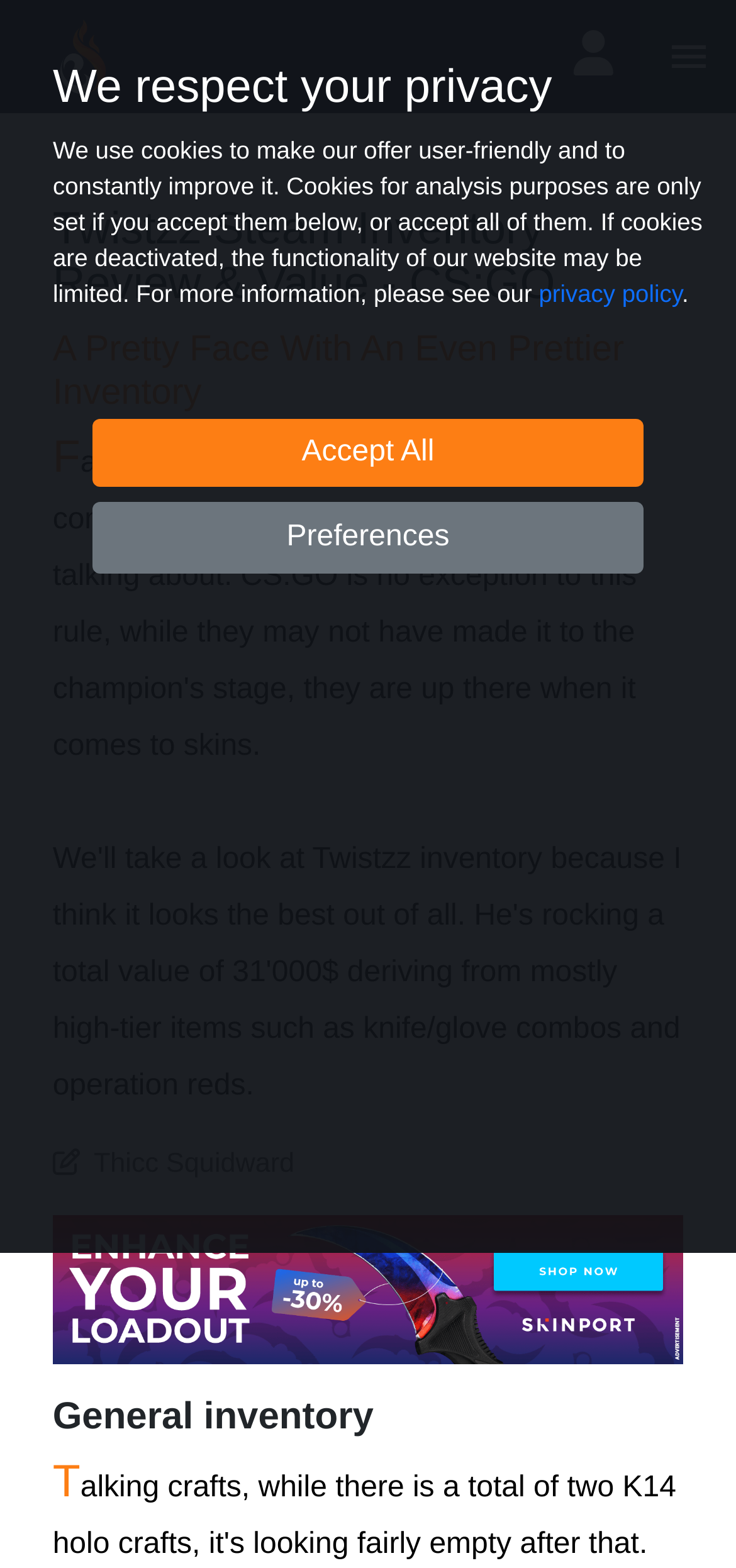Provide your answer in one word or a succinct phrase for the question: 
What is the logo on the top left?

Esportfire-Logo